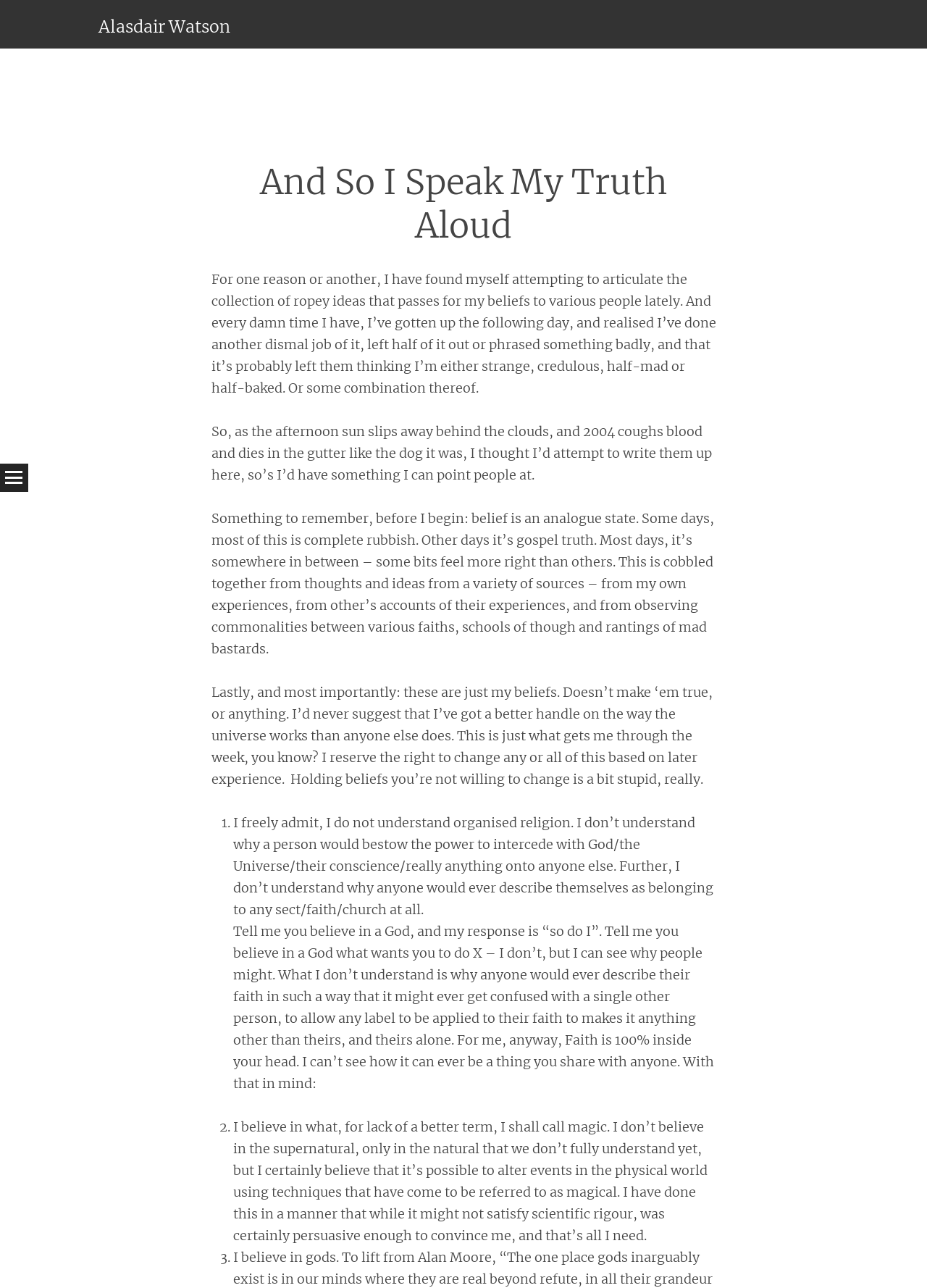Based on the element description: "Alasdair Watson", identify the bounding box coordinates for this UI element. The coordinates must be four float numbers between 0 and 1, listed as [left, top, right, bottom].

[0.106, 0.013, 0.248, 0.029]